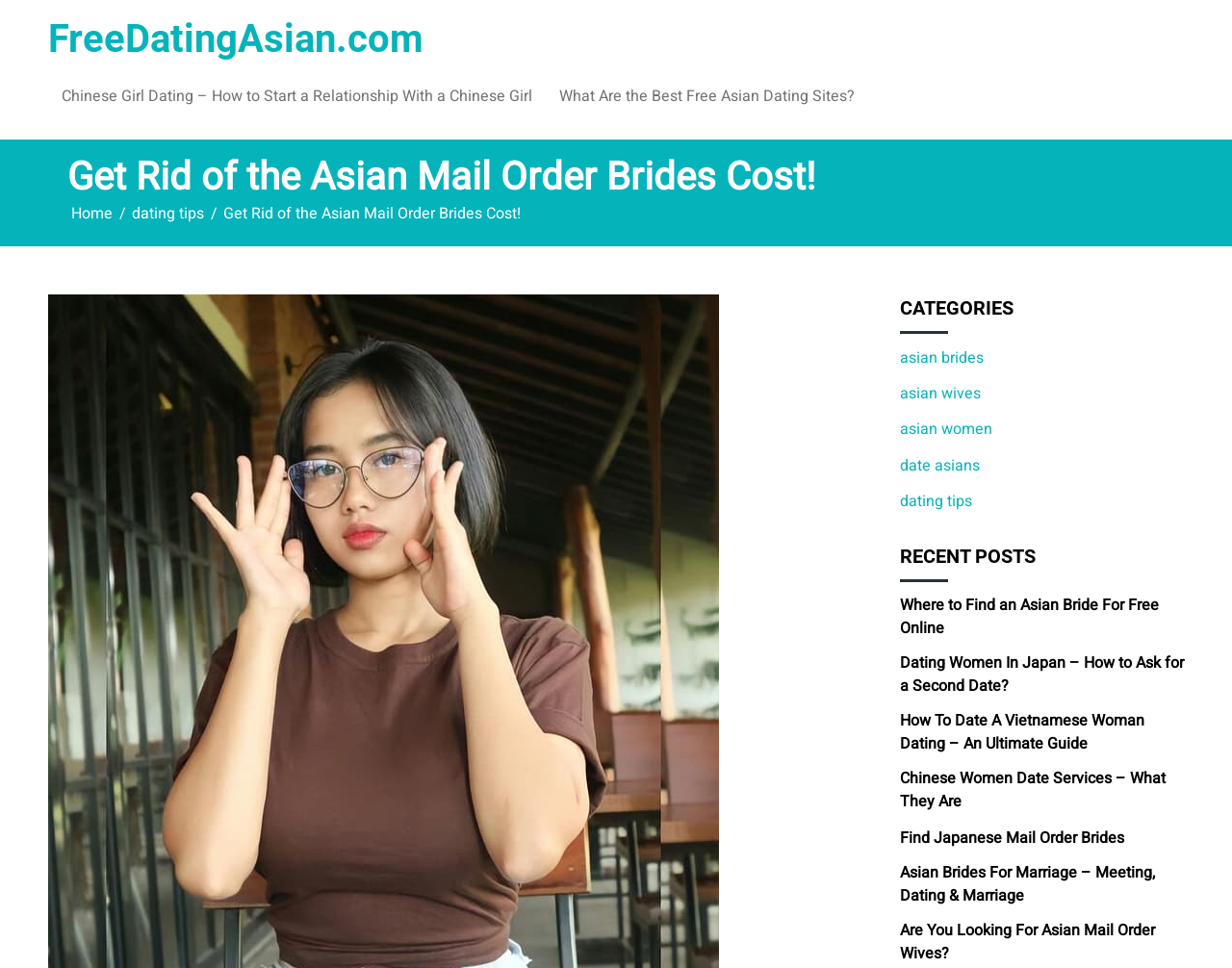Identify the title of the webpage and provide its text content.

Get Rid of the Asian Mail Order Brides Cost!